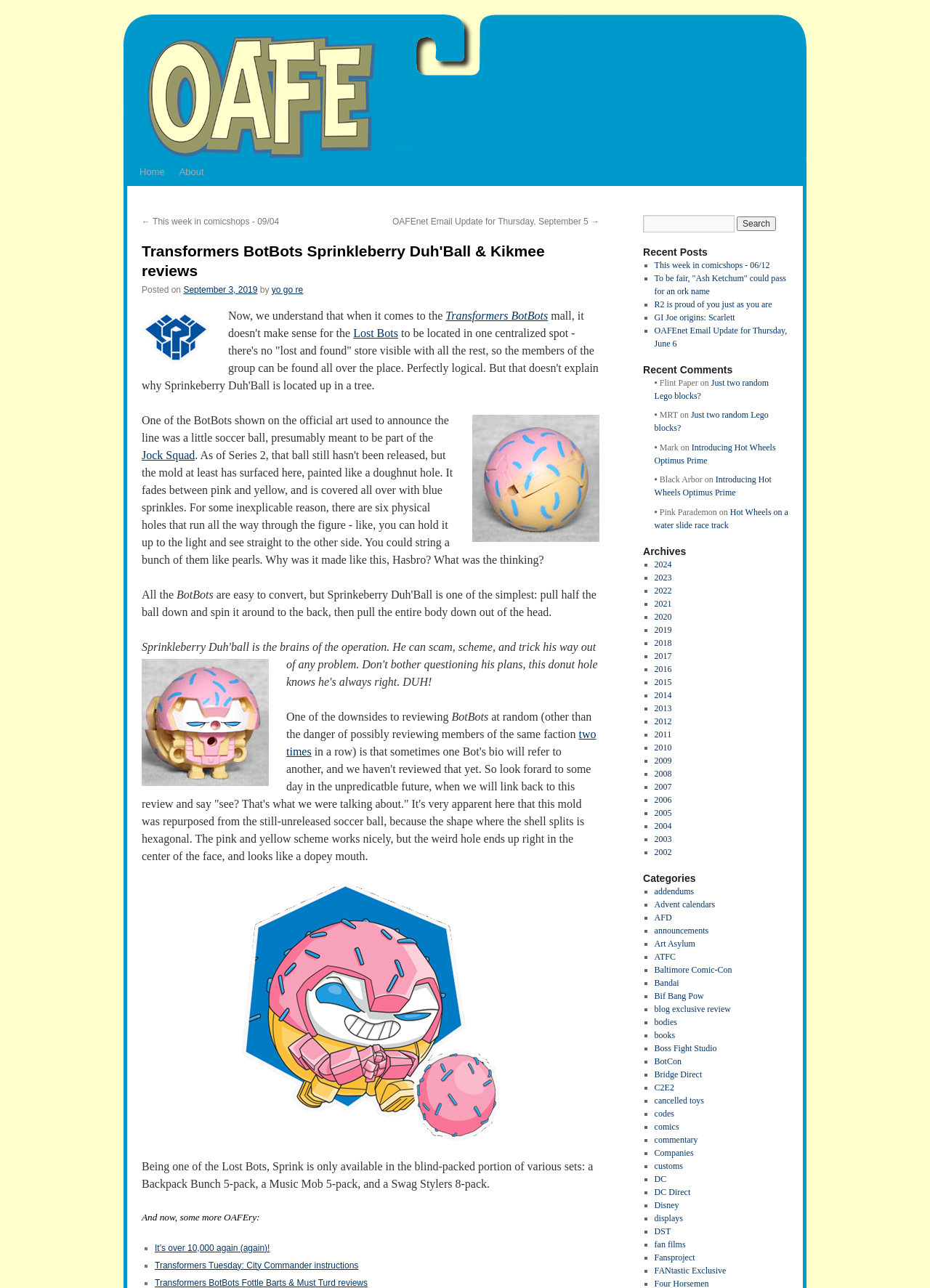Determine the bounding box for the UI element that matches this description: "Advent calendars".

[0.704, 0.698, 0.769, 0.706]